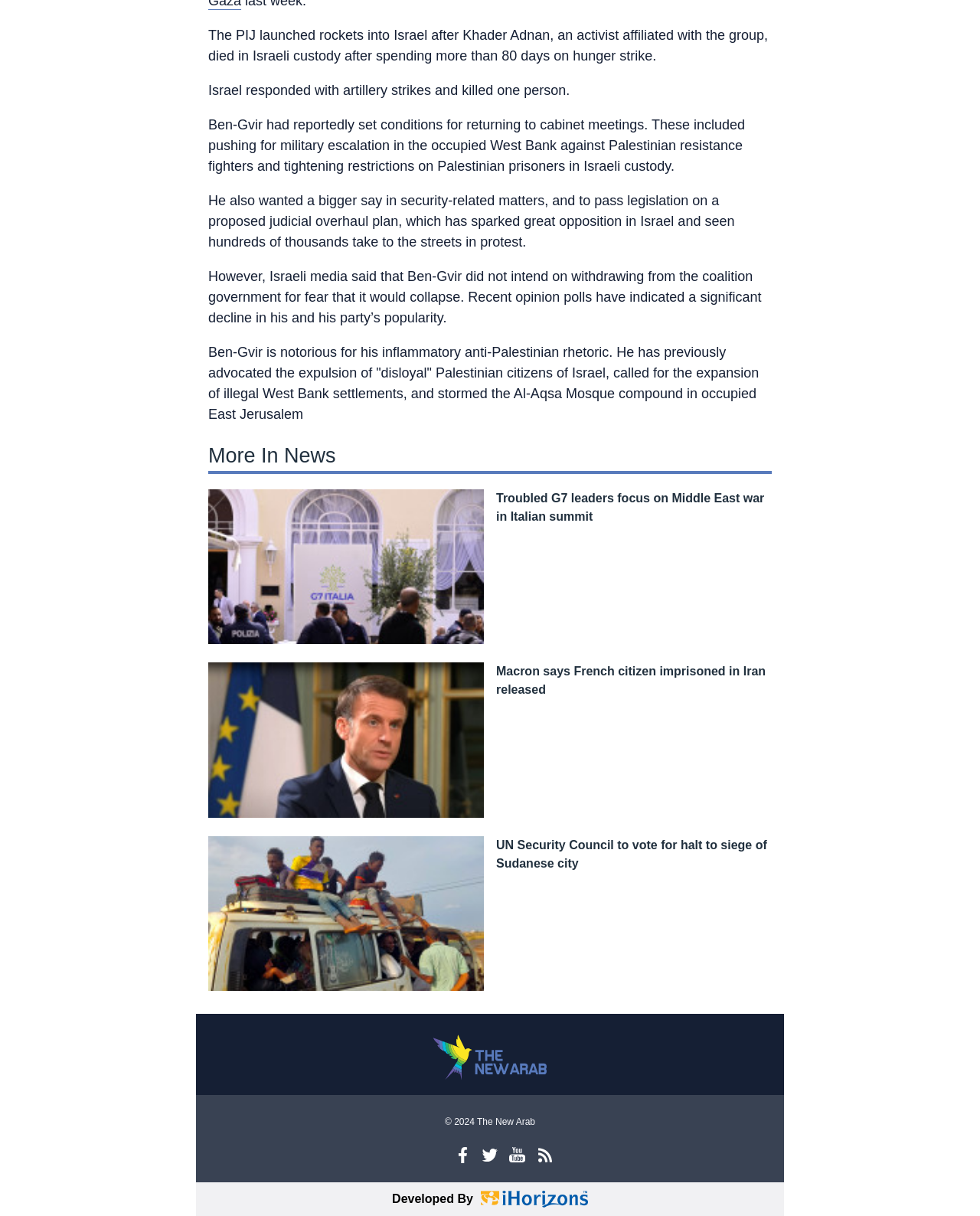How many images are on the webpage?
Based on the visual content, answer with a single word or a brief phrase.

4